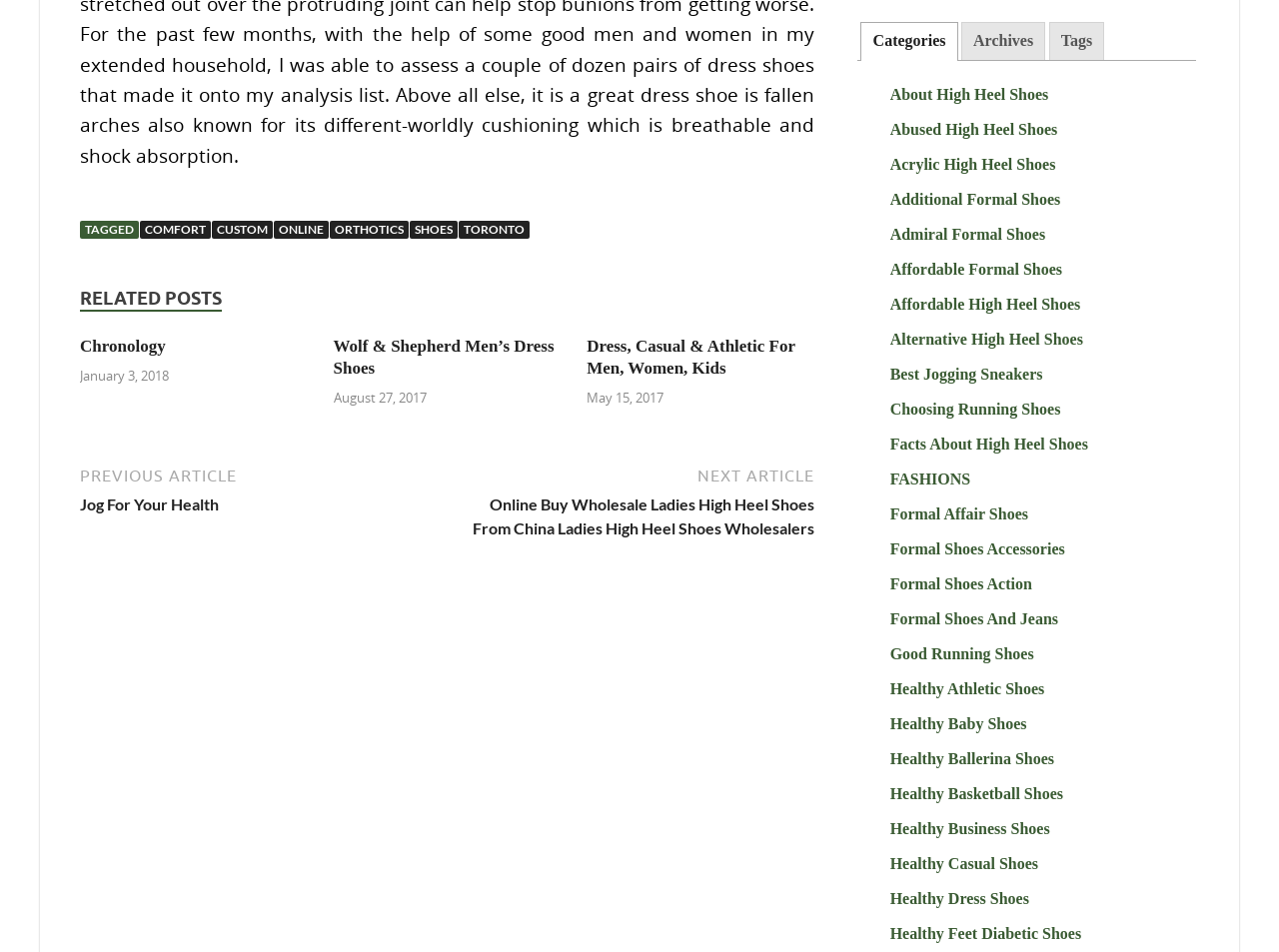Provide a brief response in the form of a single word or phrase:
What is the last link in the footer?

TORONTO